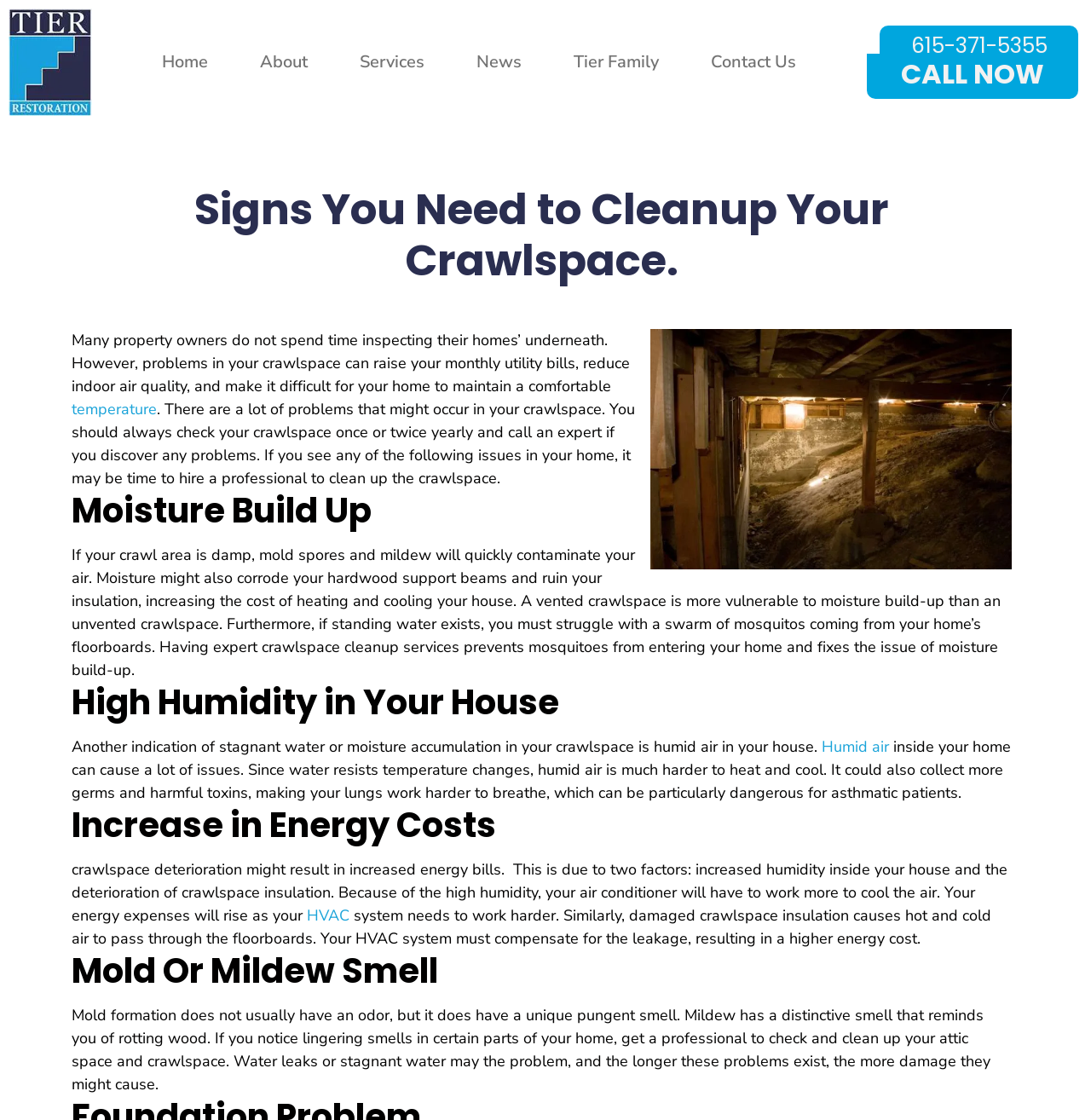Please provide the main heading of the webpage content.

Signs You Need to Cleanup Your Crawlspace.